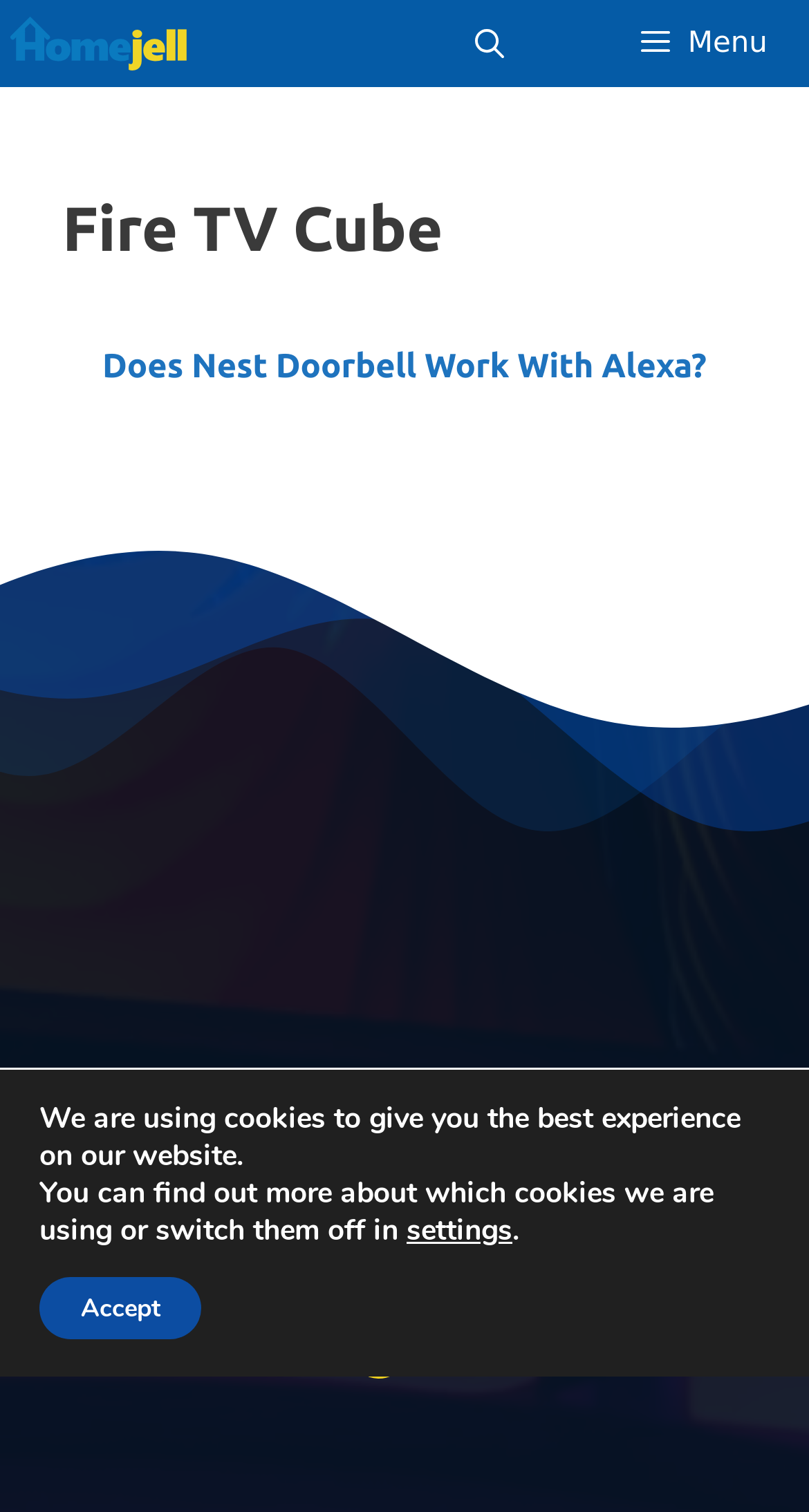Determine and generate the text content of the webpage's headline.

Fire TV Cube